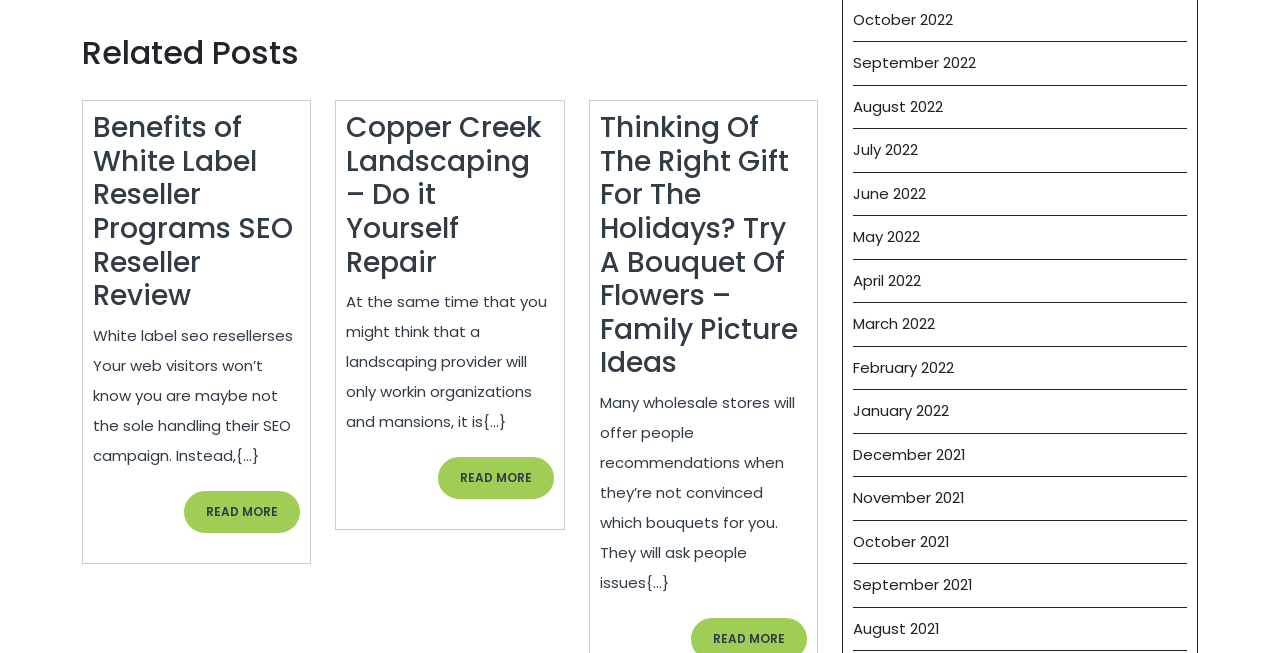Please provide the bounding box coordinates for the element that needs to be clicked to perform the following instruction: "Read more about Benefits of White Label Reseller Programs SEO Reseller Review". The coordinates should be given as four float numbers between 0 and 1, i.e., [left, top, right, bottom].

[0.073, 0.166, 0.229, 0.483]